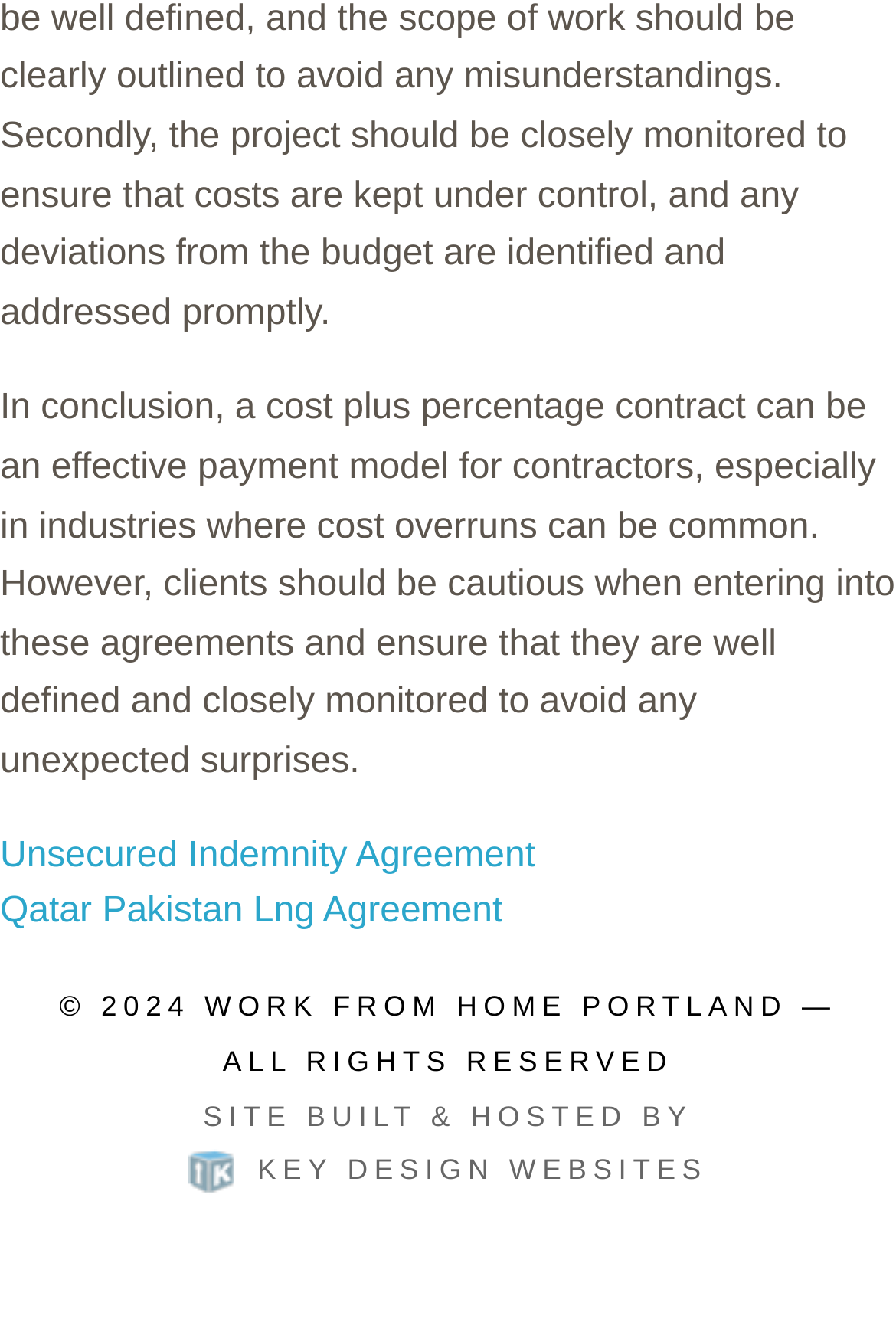Provide your answer in one word or a succinct phrase for the question: 
What is the year of copyright?

2024